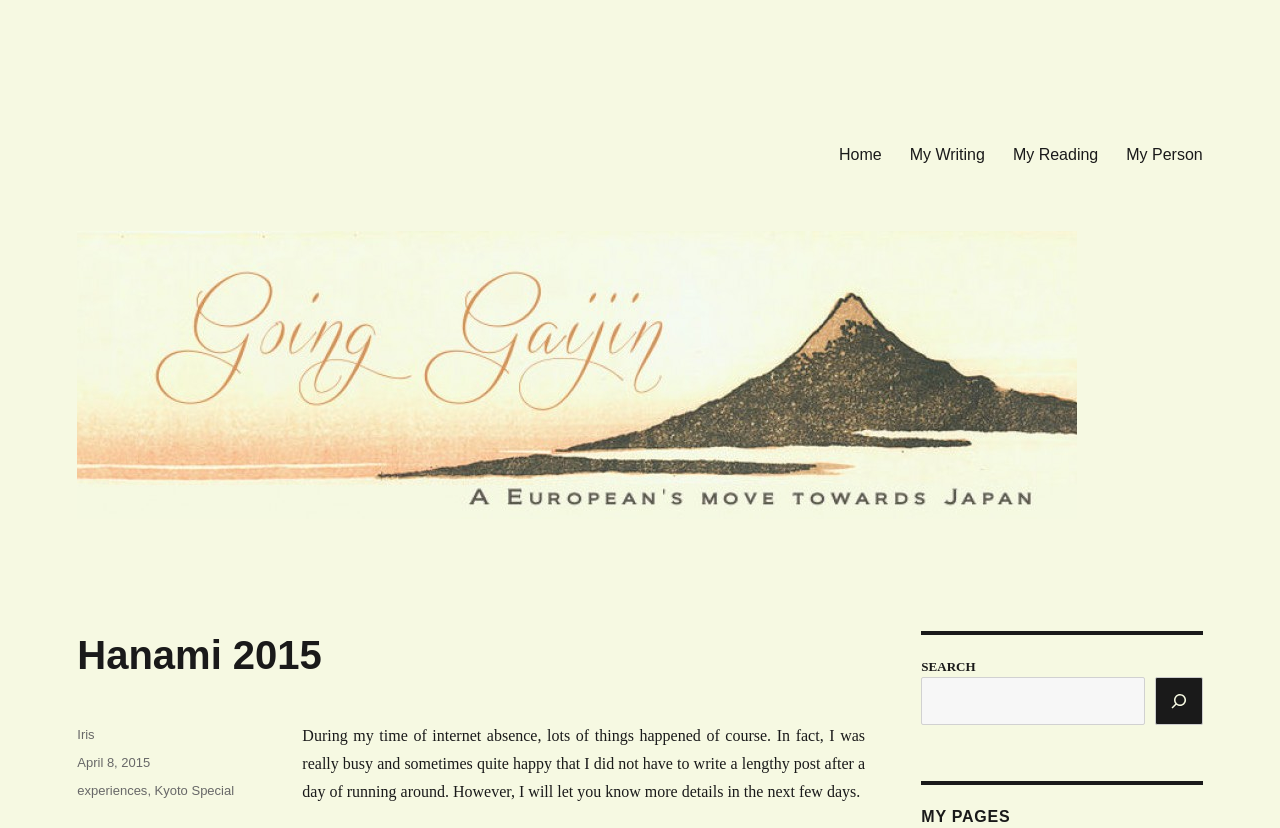Please locate the bounding box coordinates of the element that should be clicked to complete the given instruction: "view Kyoto Special category".

[0.121, 0.946, 0.183, 0.964]